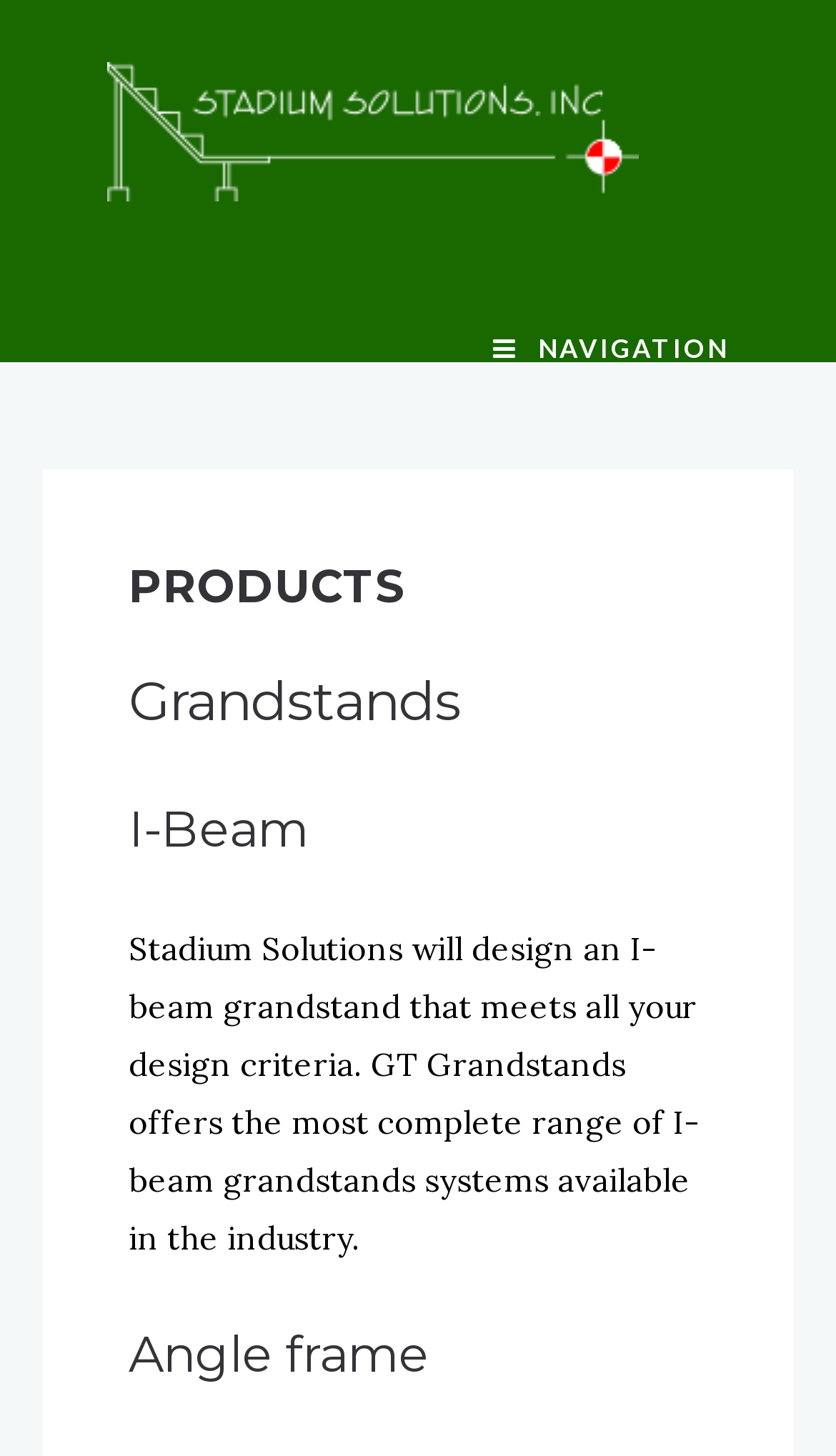What is the purpose of I-Beam grandstands?
Using the image, give a concise answer in the form of a single word or short phrase.

Meet design criteria